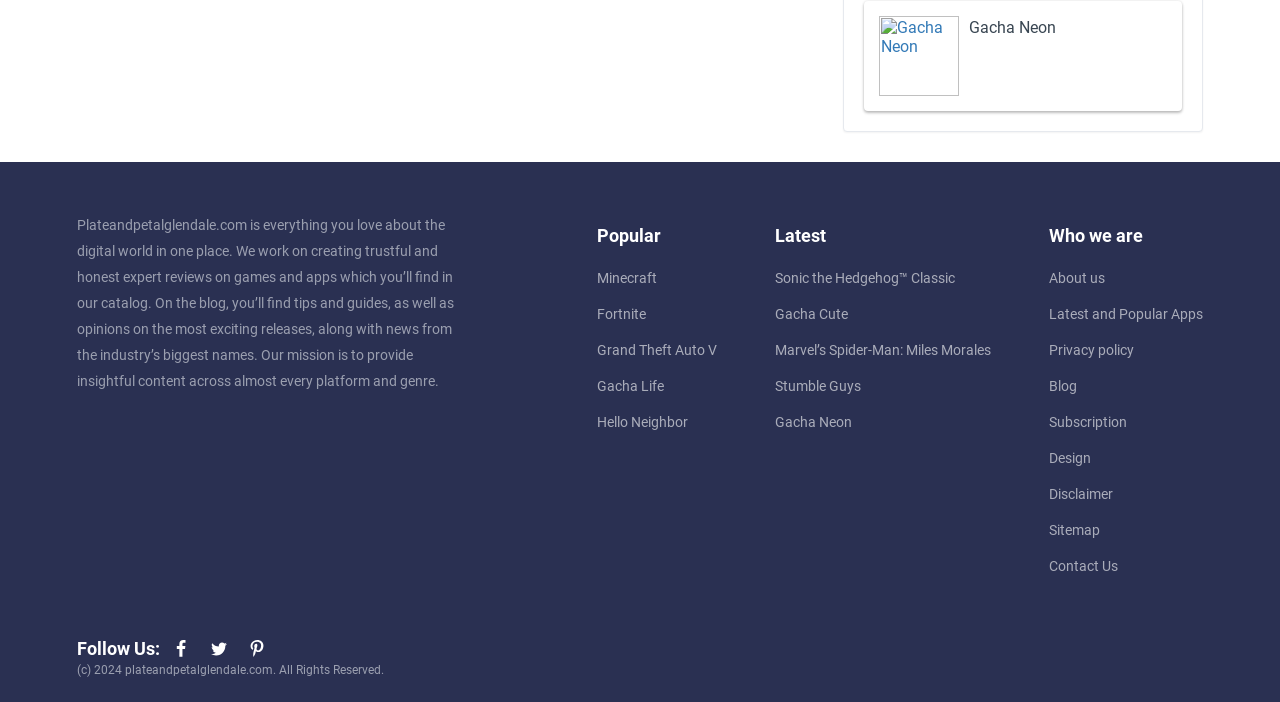What type of content does the website provide?
Kindly give a detailed and elaborate answer to the question.

I analyzed the StaticText element with ID 86, which describes the website's content, and found that it provides reviews, tips, guides, and news about games and apps.